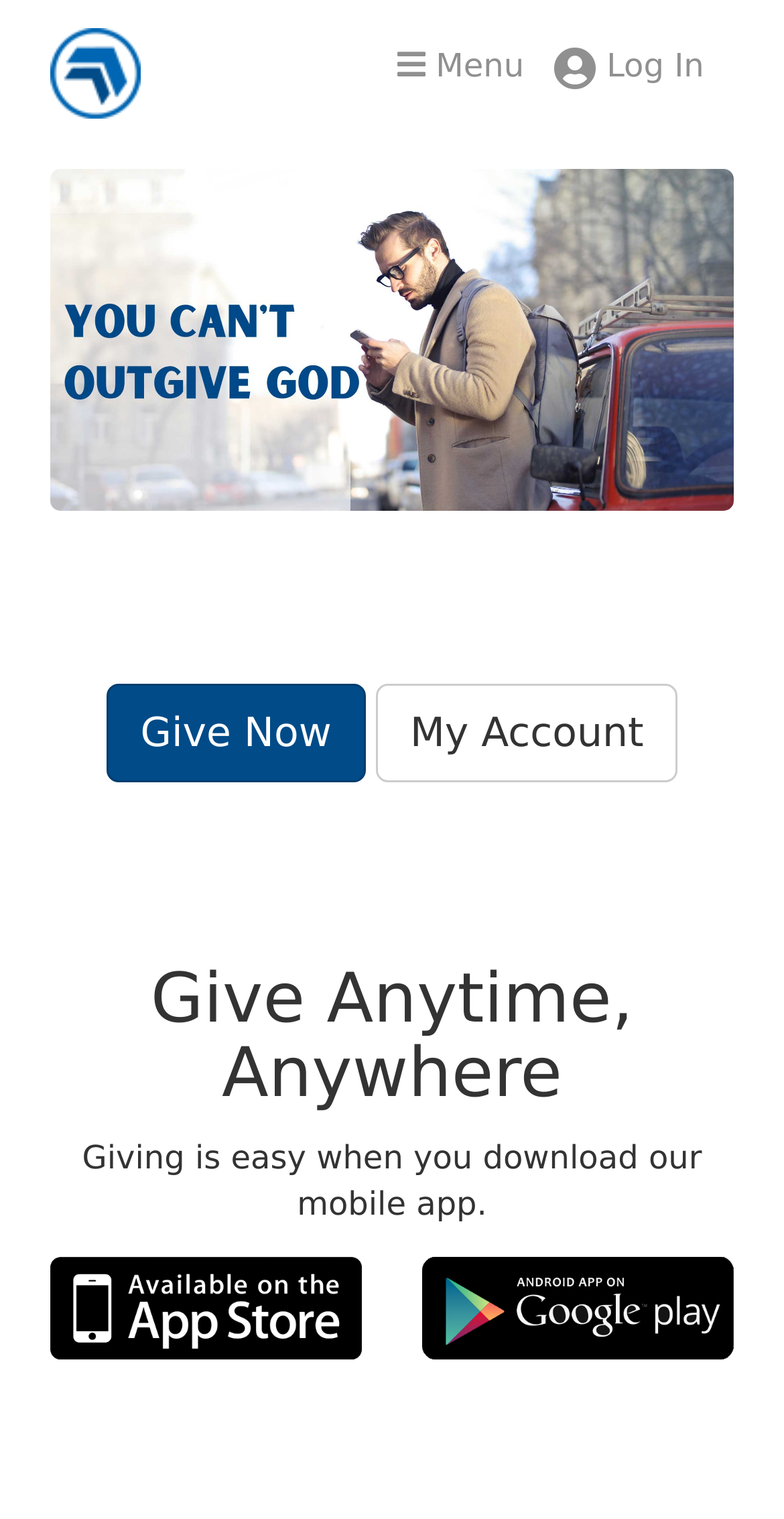For the given element description alt="Bedford Alliance Church", determine the bounding box coordinates of the UI element. The coordinates should follow the format (top-left x, top-left y, bottom-right x, bottom-right y) and be within the range of 0 to 1.

[0.025, 0.0, 0.217, 0.066]